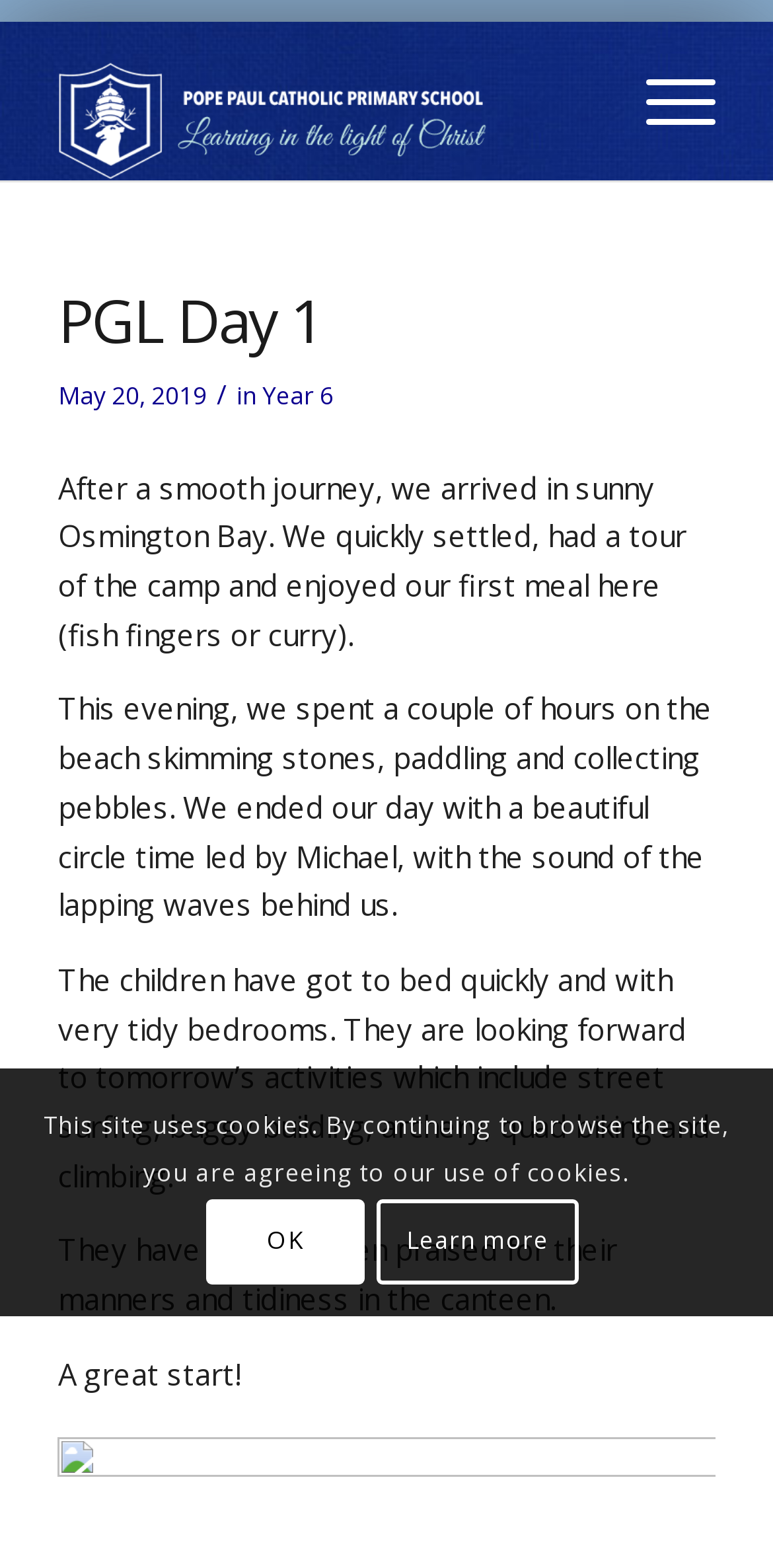Describe all the visual and textual components of the webpage comprehensively.

The webpage is about PGL Day 1 at Pope Paul Primary, a school event. At the top left, there is a logo of Pope Paul Primary, which is an image linked to the school's name. Next to the logo, there is a link to the school's website. On the top right, there is another link, but its purpose is unclear.

Below the top section, there is a main header that reads "PGL Day 1" with a link to the same title. The date "May 20, 2019" is displayed next to the header, followed by a slash and the category "Year 6".

The main content of the webpage consists of three paragraphs describing the events of PGL Day 1. The first paragraph explains the arrival and settling process at Osmington Bay, including a tour of the camp and the first meal. The second paragraph describes the evening activities on the beach, including skimming stones, paddling, and collecting pebbles, followed by a circle time led by Michael. The third paragraph mentions the children's bedtime, their excitement for the next day's activities, and their good behavior in the canteen.

At the bottom of the page, there is a notice about the site using cookies, with options to "OK" or "Learn more" about the cookie policy.